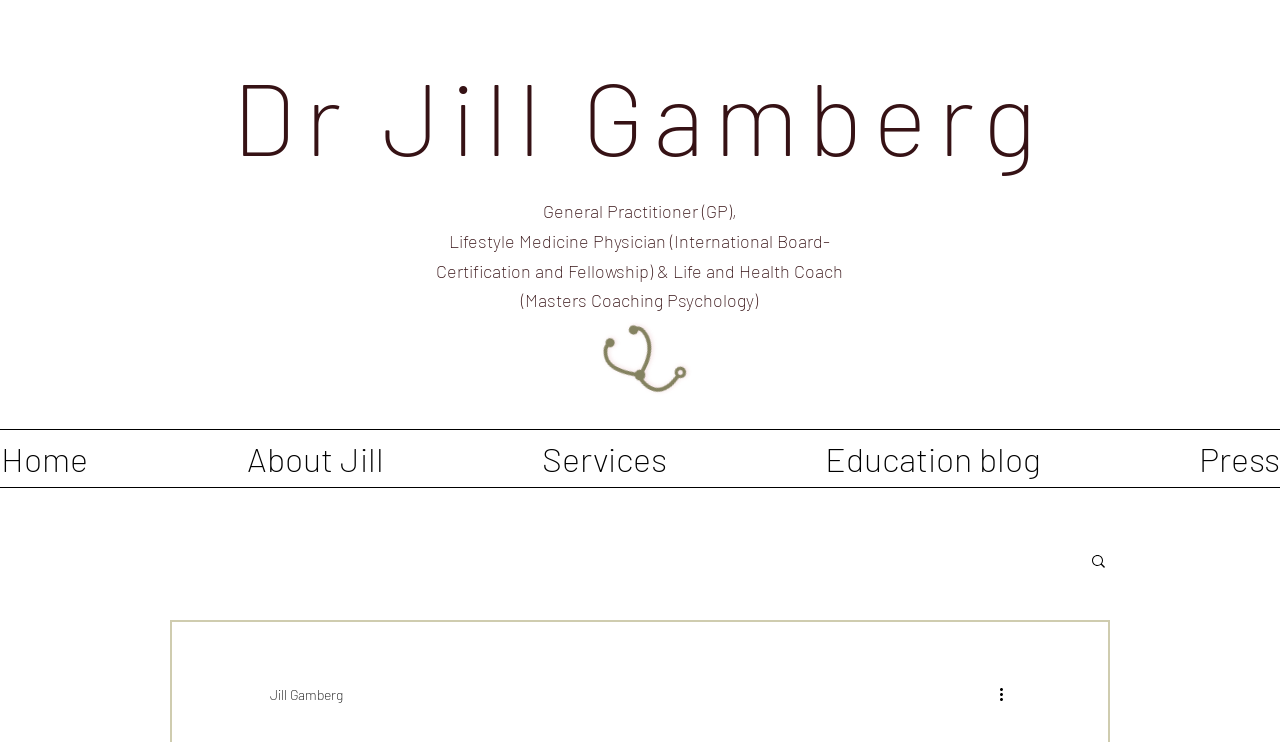Based on the element description: "Education blog", identify the bounding box coordinates for this UI element. The coordinates must be four float numbers between 0 and 1, listed as [left, top, right, bottom].

[0.583, 0.58, 0.875, 0.657]